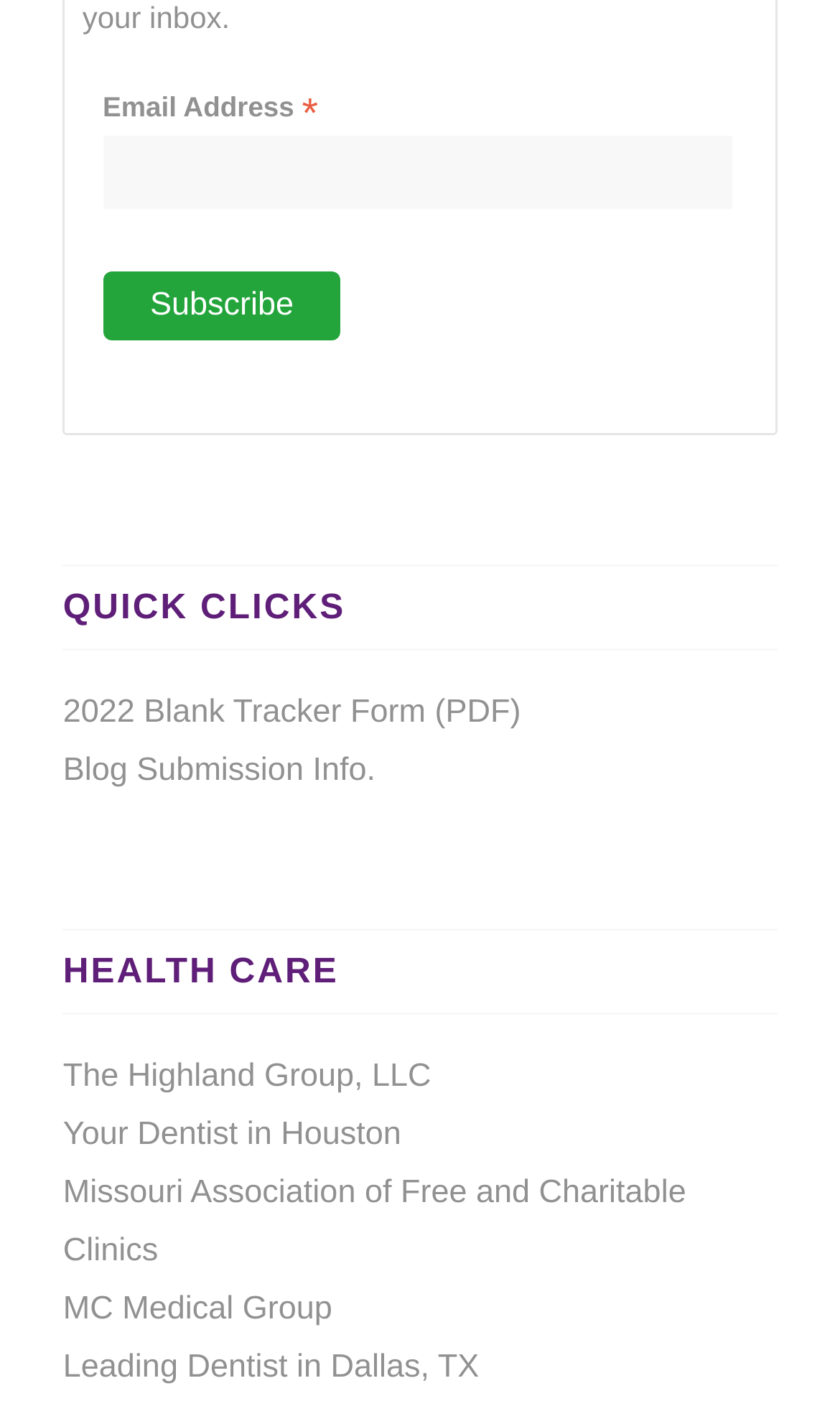Please specify the bounding box coordinates of the clickable region to carry out the following instruction: "Download 2022 Blank Tracker Form". The coordinates should be four float numbers between 0 and 1, in the format [left, top, right, bottom].

[0.075, 0.487, 0.62, 0.513]